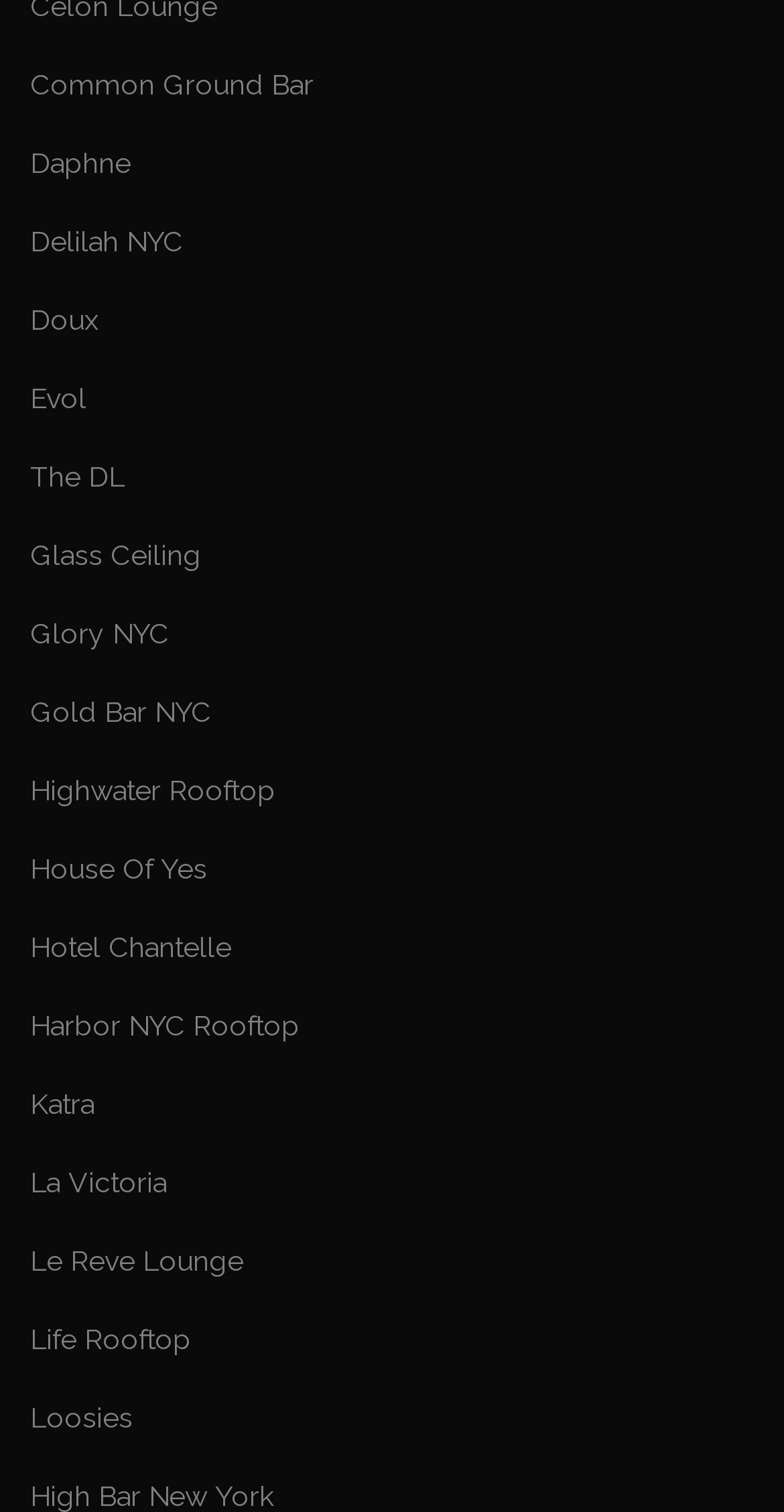Give a concise answer of one word or phrase to the question: 
How many bars are listed?

20